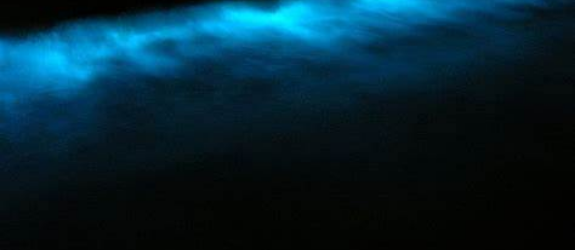Where do bioluminescent organisms typically emit light?
Make sure to answer the question with a detailed and comprehensive explanation.

According to the caption, bioluminescent organisms typically emit light in coastal regions, where they are disturbed and create a stunning visual effect.